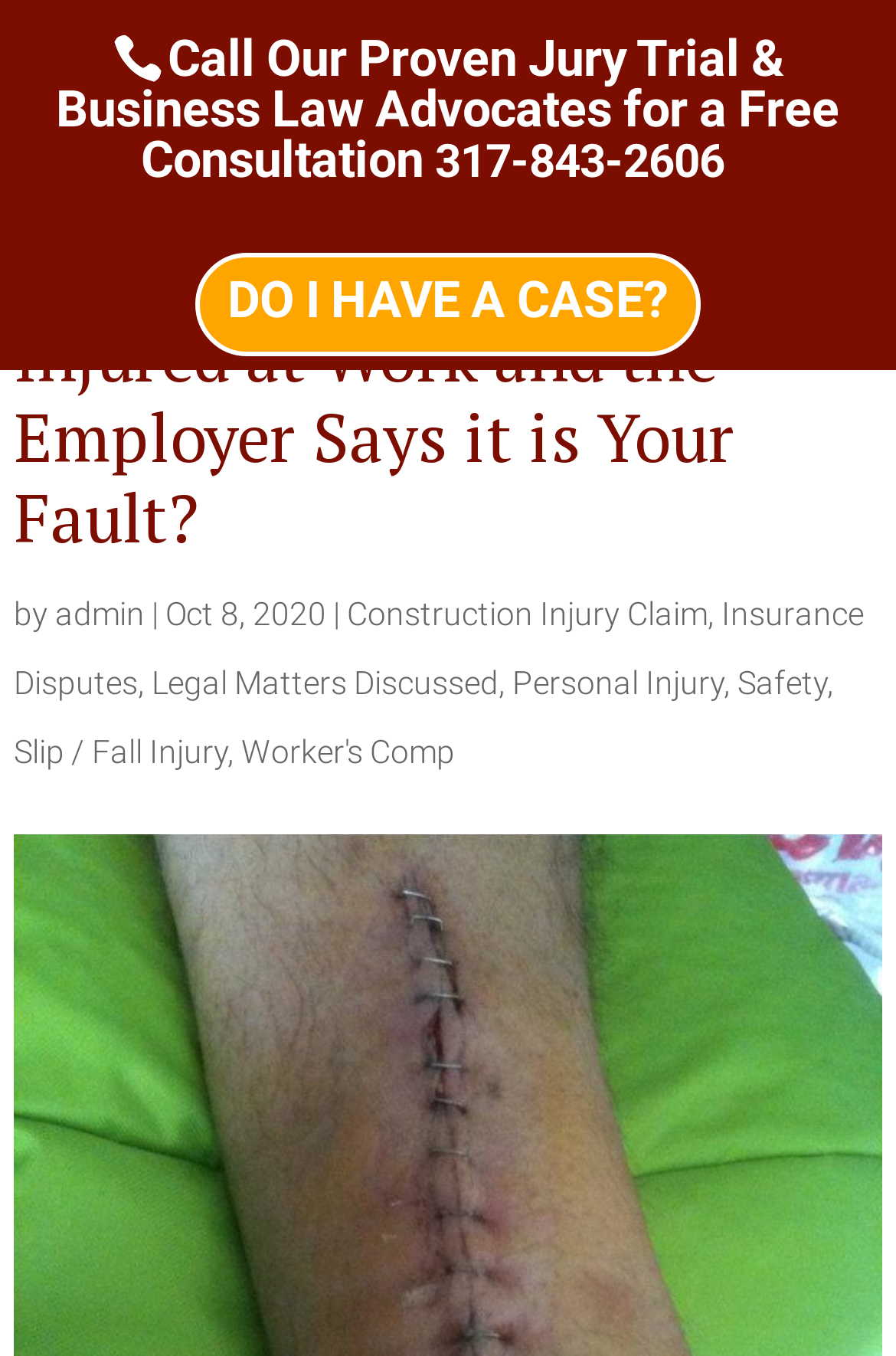Determine the bounding box coordinates (top-left x, top-left y, bottom-right x, bottom-right y) of the UI element described in the following text: Personal Injury

[0.571, 0.49, 0.807, 0.518]